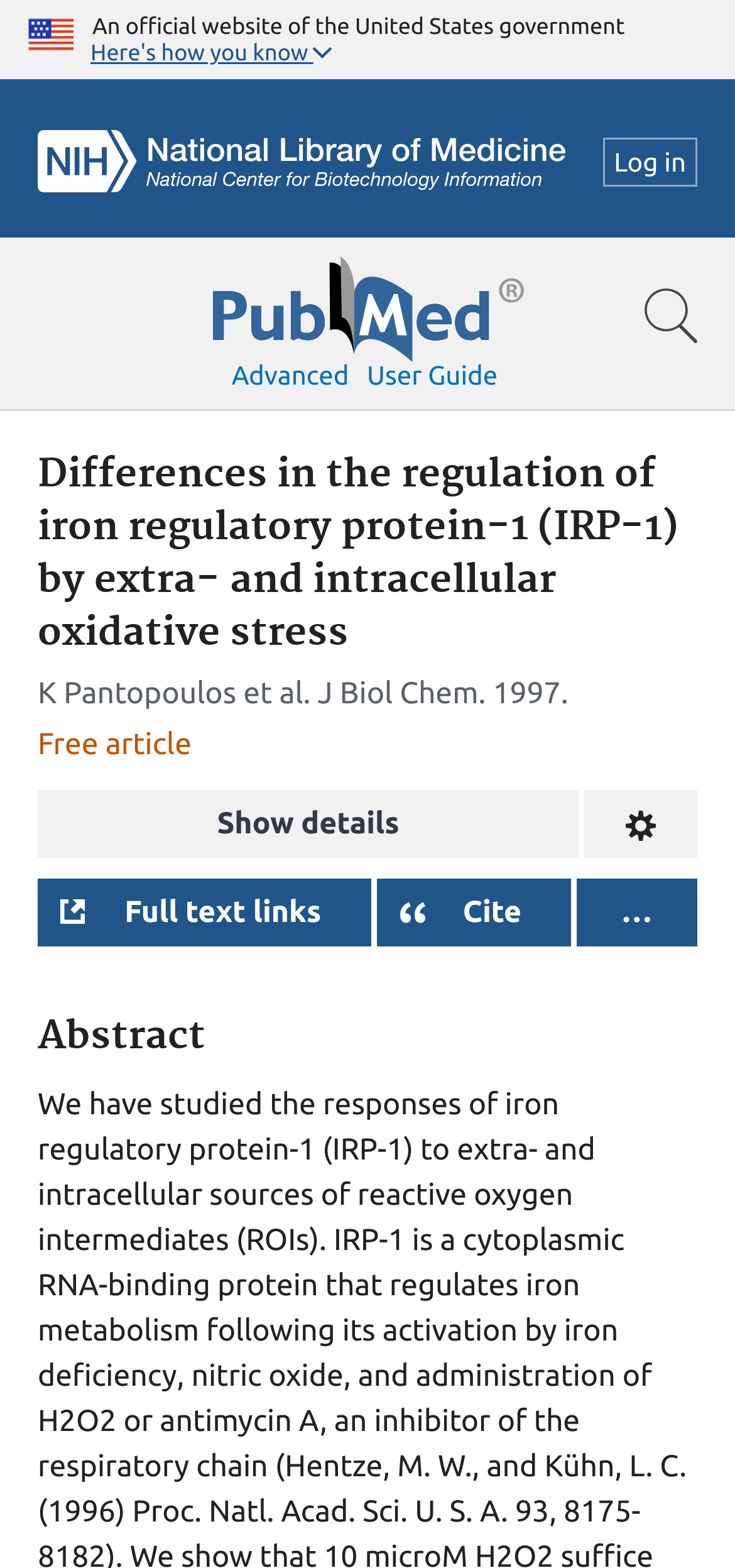Please identify the bounding box coordinates of where to click in order to follow the instruction: "Show the advanced search options".

[0.315, 0.23, 0.475, 0.249]